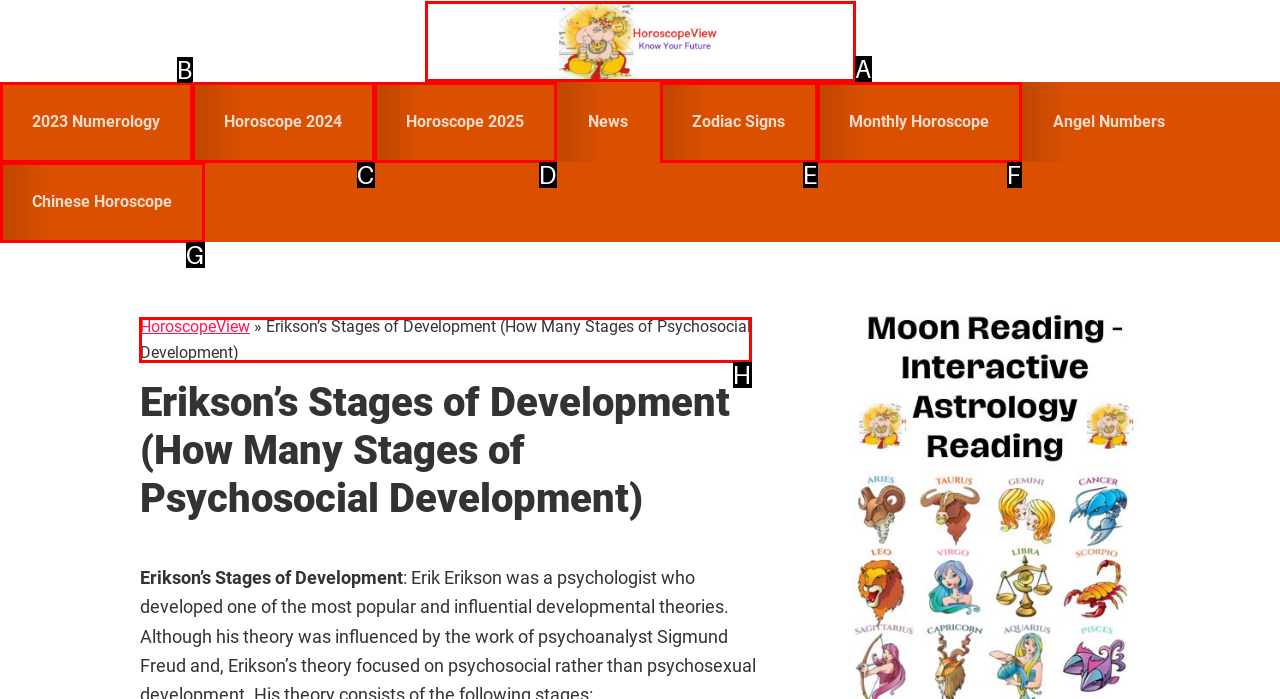Select the letter of the UI element you need to click on to fulfill this task: read about Erikson’s Stages of Development. Write down the letter only.

H